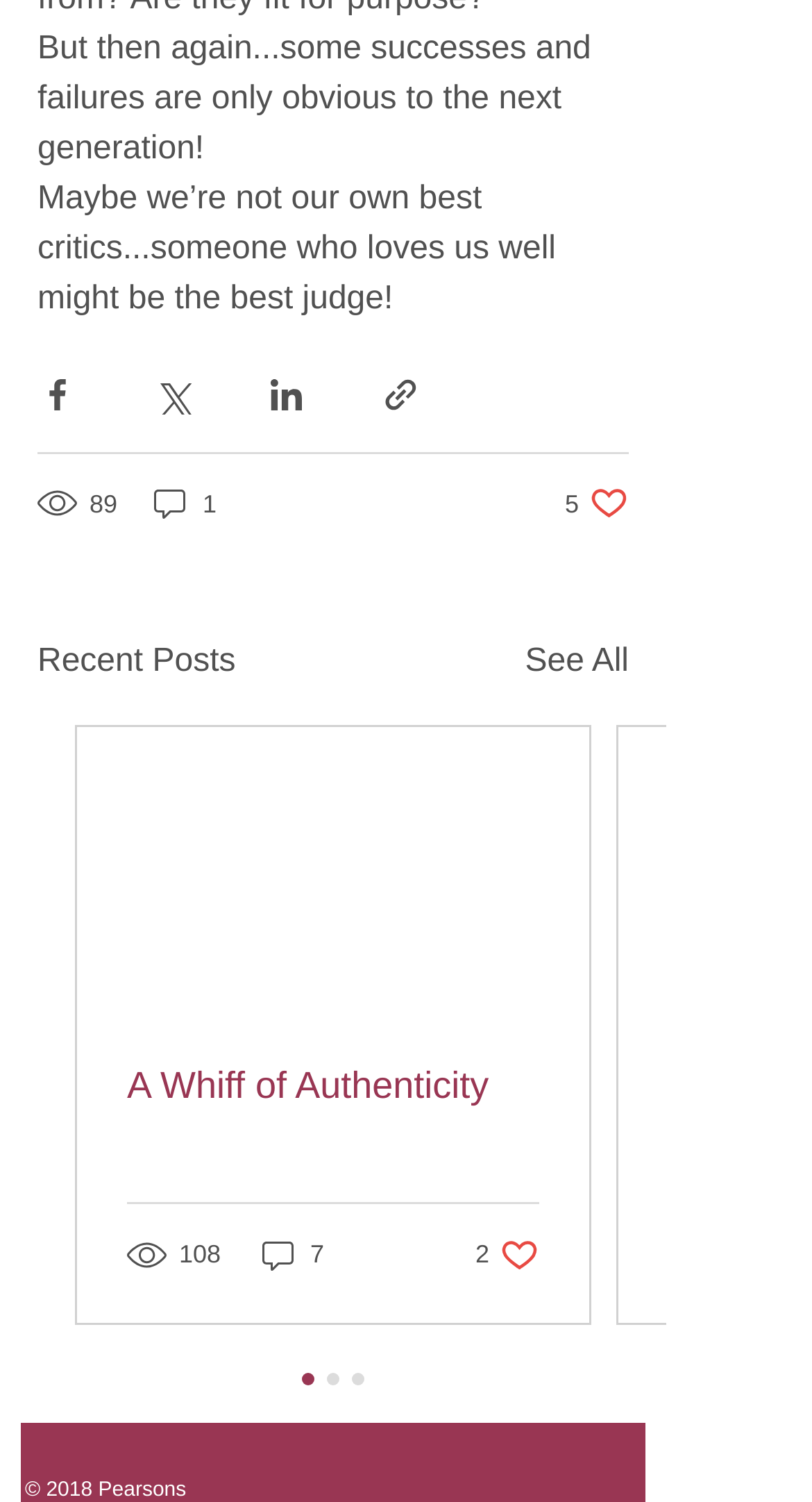Specify the bounding box coordinates of the element's area that should be clicked to execute the given instruction: "Subscribe to newsletter". The coordinates should be four float numbers between 0 and 1, i.e., [left, top, right, bottom].

None